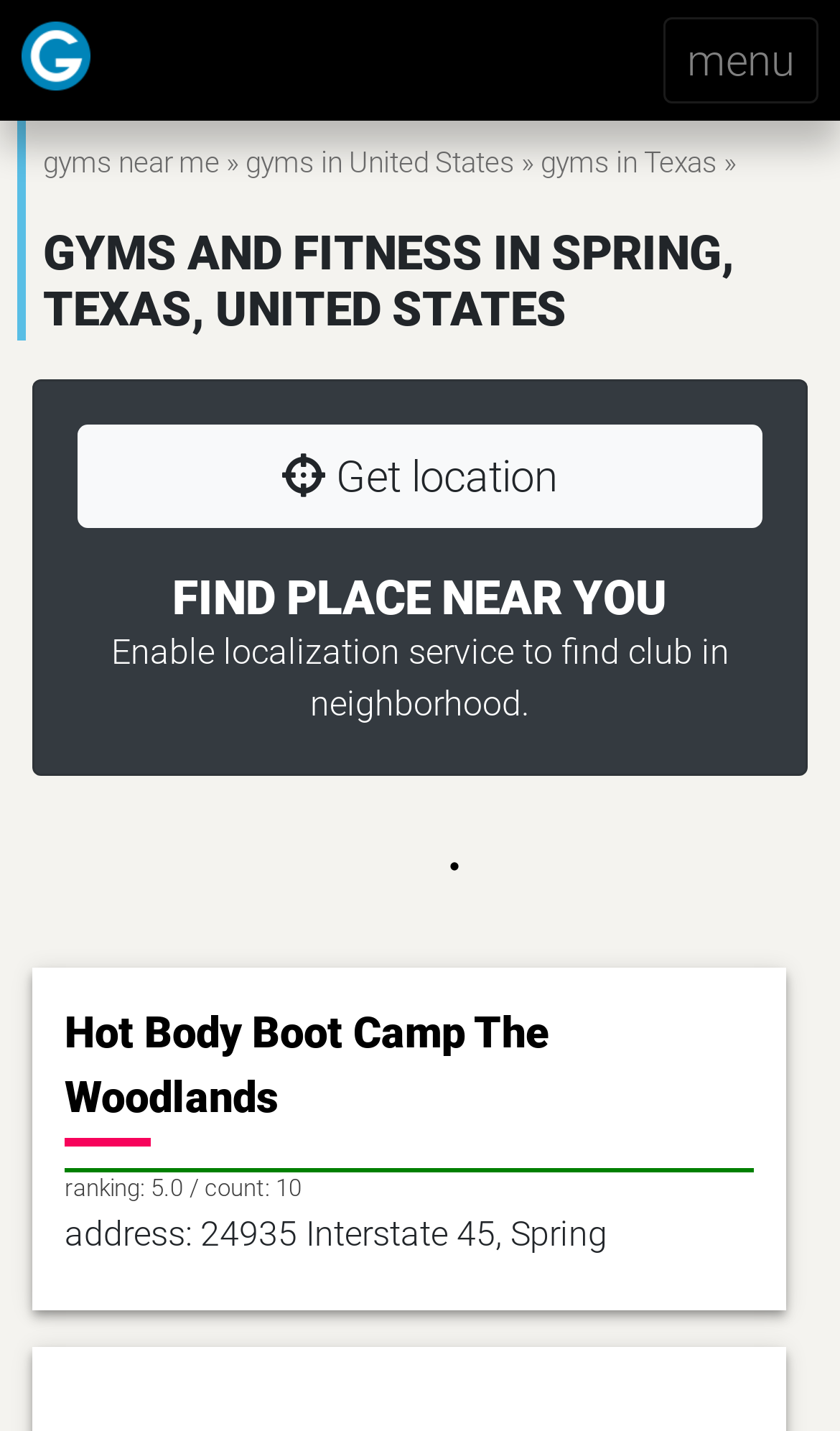What type of facility is being searched for?
Analyze the screenshot and provide a detailed answer to the question.

The website is designed to help users search for and find gyms in a specific location, in this case, Spring, Texas, United States. The various filters and search options are tailored to help users find gyms that meet their specific needs and preferences.